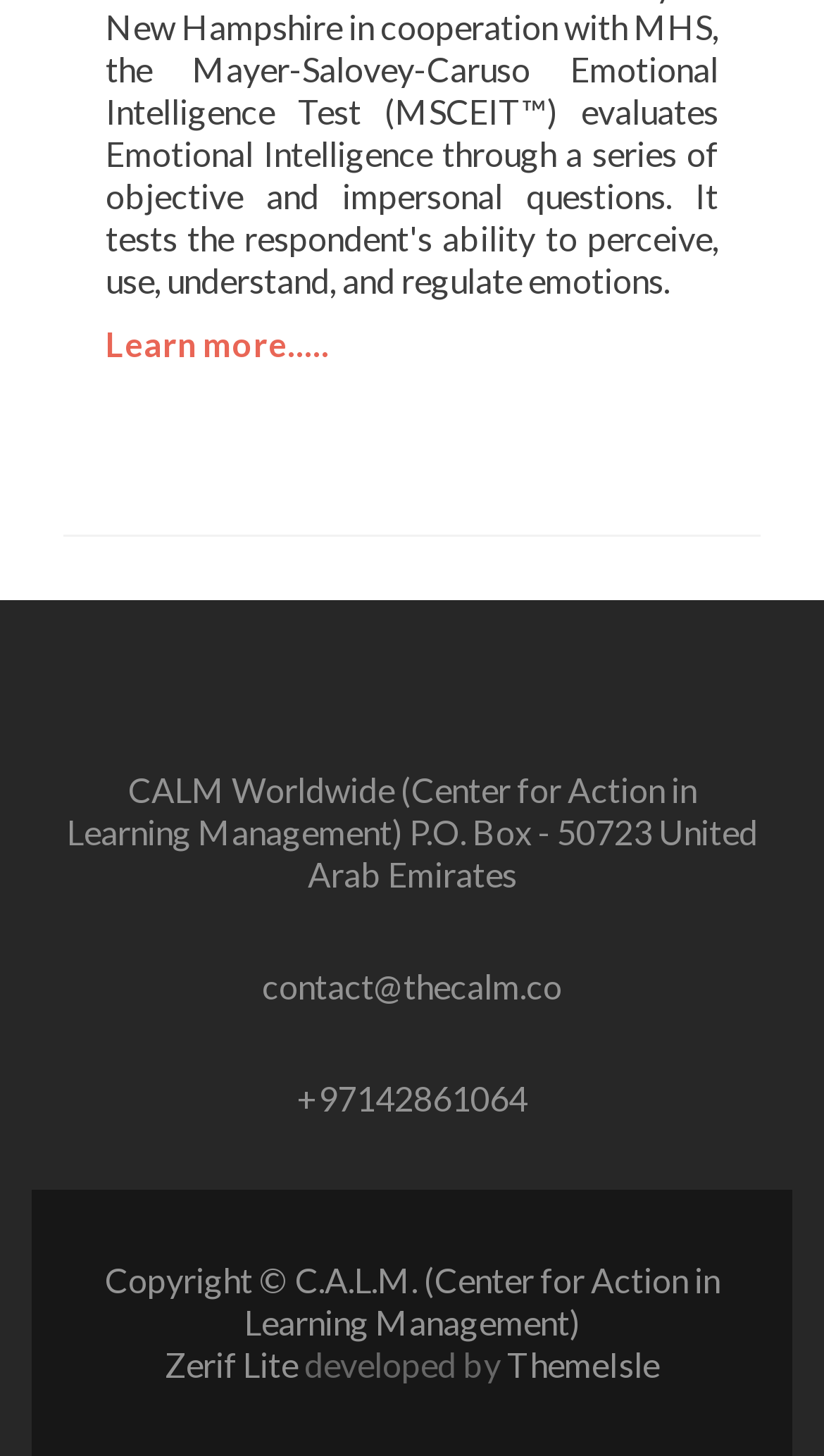Find and provide the bounding box coordinates for the UI element described with: "ThemeIsle".

[0.615, 0.923, 0.8, 0.951]